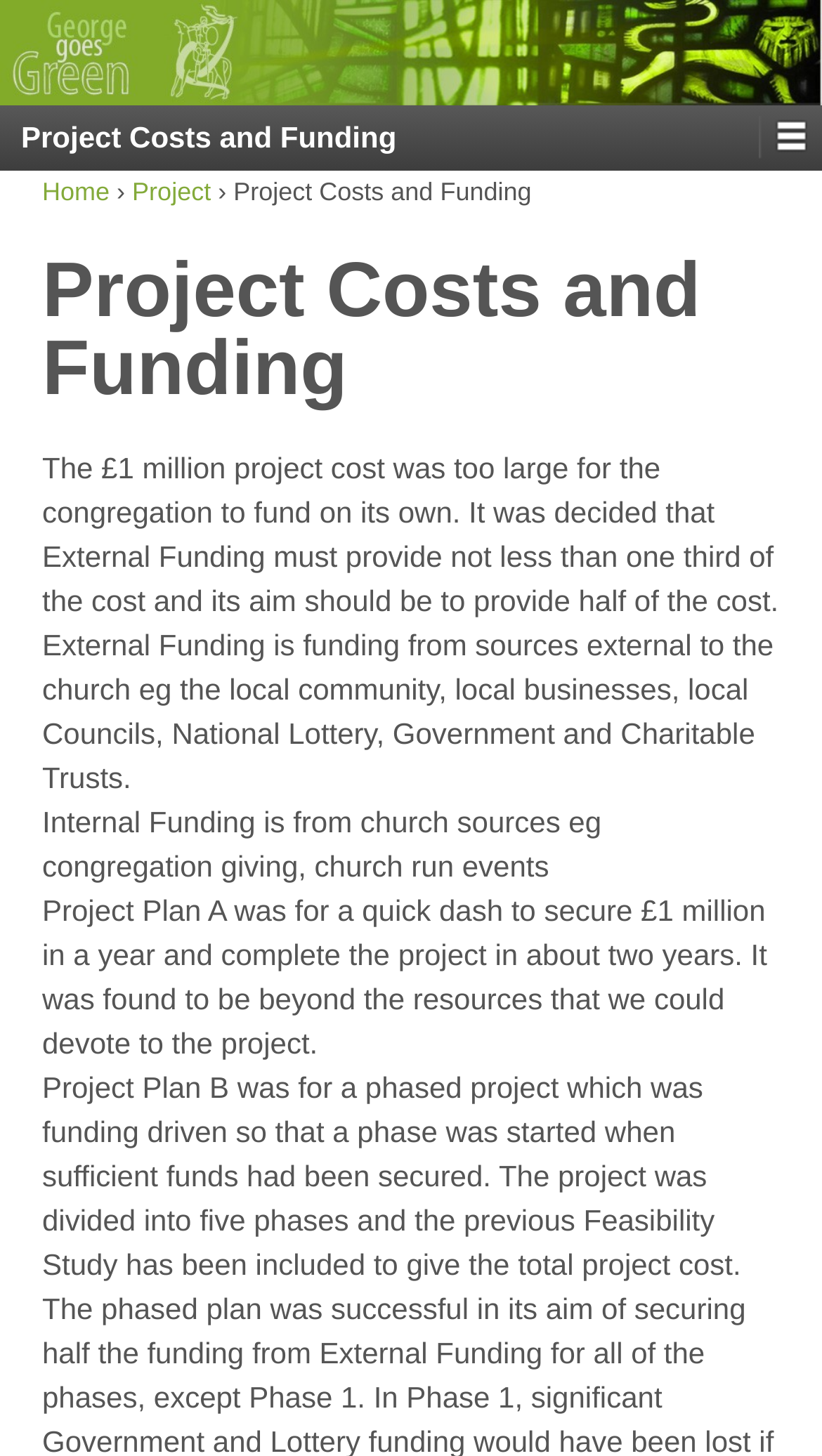What is Internal Funding from?
Refer to the image and provide a one-word or short phrase answer.

church sources